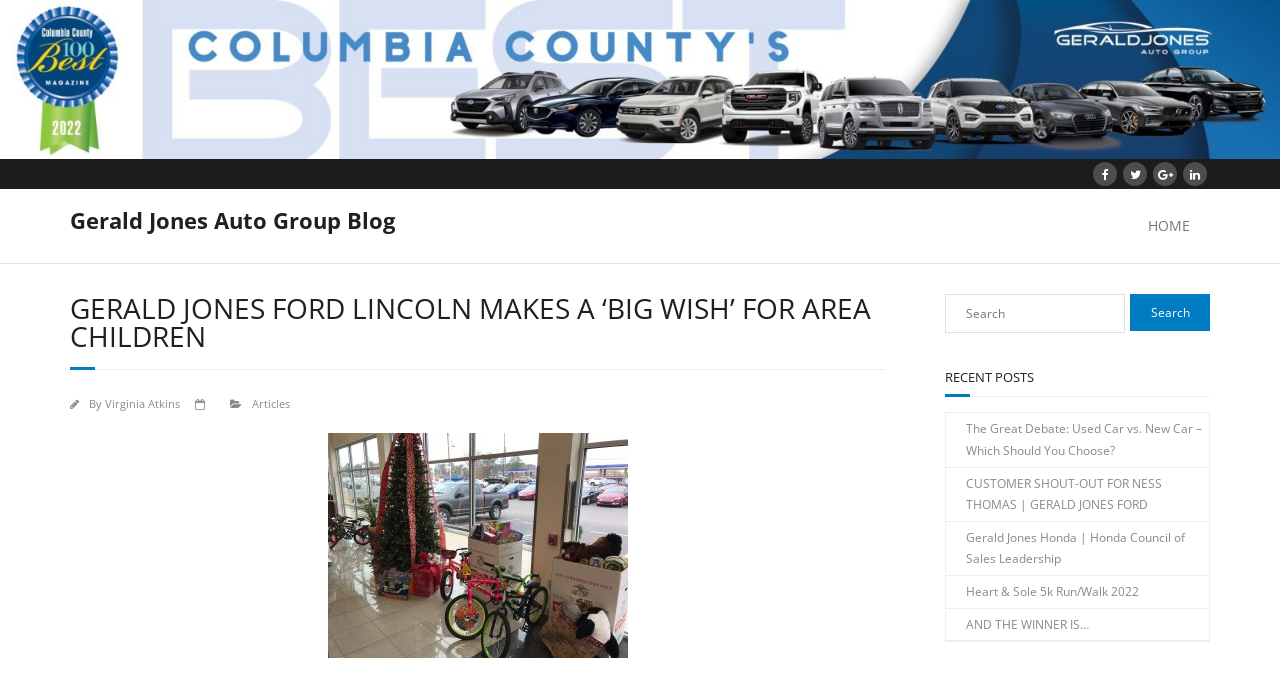How many recent posts are listed?
Observe the image and answer the question with a one-word or short phrase response.

5